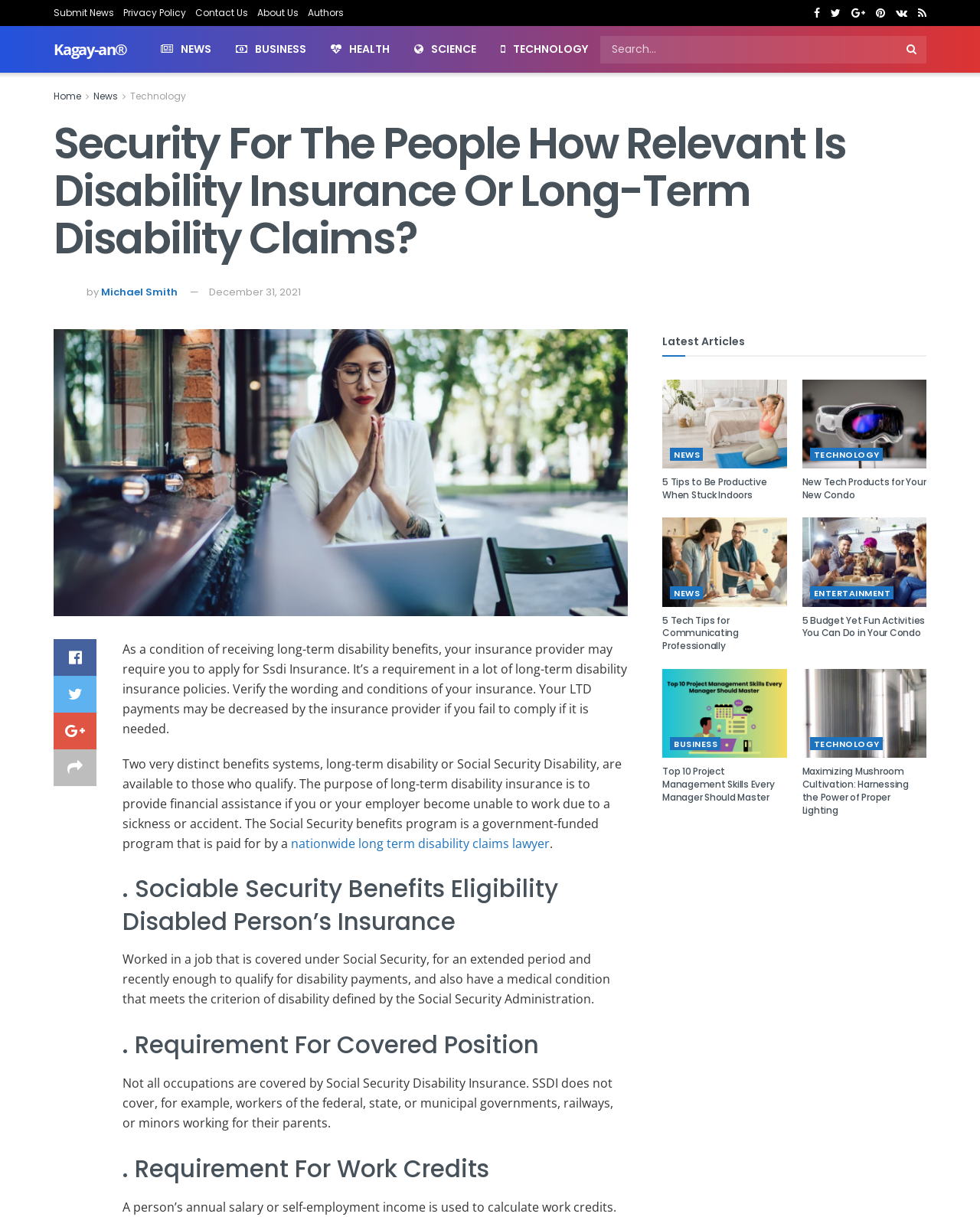Please determine the bounding box coordinates of the element to click on in order to accomplish the following task: "go to the news page". Ensure the coordinates are four float numbers ranging from 0 to 1, i.e., [left, top, right, bottom].

[0.095, 0.074, 0.12, 0.084]